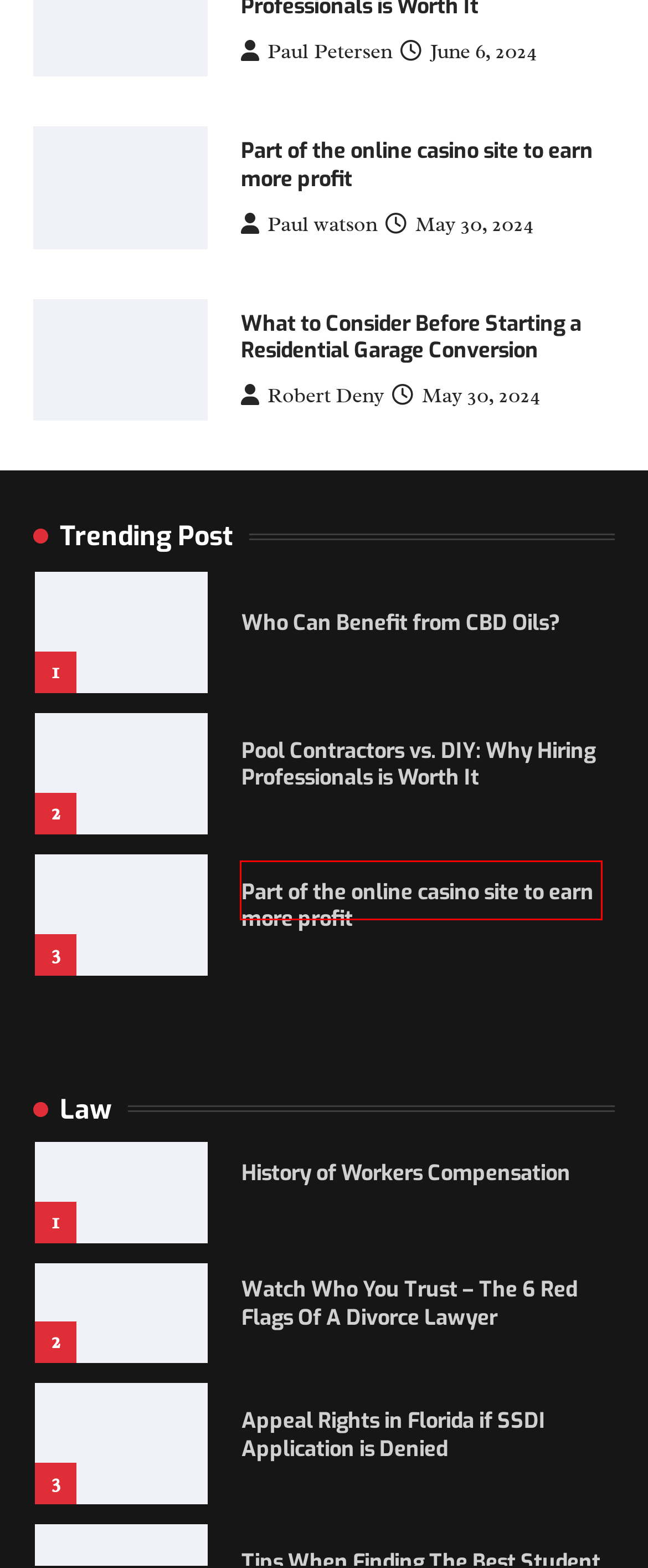Given a screenshot of a webpage with a red bounding box highlighting a UI element, choose the description that best corresponds to the new webpage after clicking the element within the red bounding box. Here are your options:
A. Tips When Finding The Best Student Defense Attorney? - Ranetki News
B. Robert Deny, Author at Ranetki News
C. Photography Archives - Ranetki News
D. Watch Who You Trust - The 6 Red Flags Of A Divorce Lawyer - Ranetki News
E. What to Consider Before Starting a Residential Garage Conversion - Ranetki News
F. History of Workers Compensation - Ranetki News
G. Appeal Rights in Florida if SSDI Application is Denied - Ranetki News
H. Part of the online casino site to earn more profit - Ranetki News

A